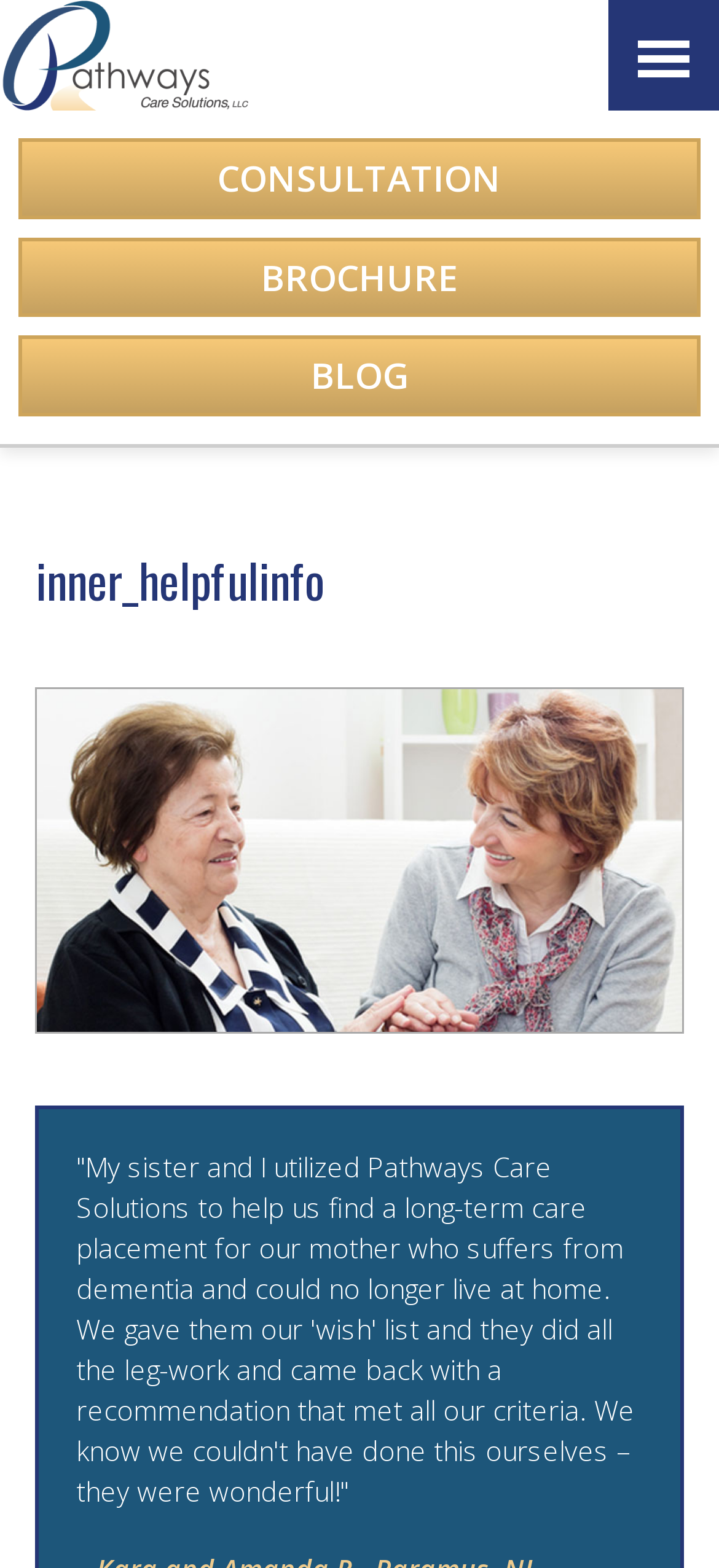What is the purpose of Pathways Care Solutions?
Based on the image, answer the question in a detailed manner.

I read the testimonial on the webpage and found that Pathways Care Solutions helped the author find a long-term care placement for their mother. This suggests that the purpose of the company is to assist with long-term care placement.